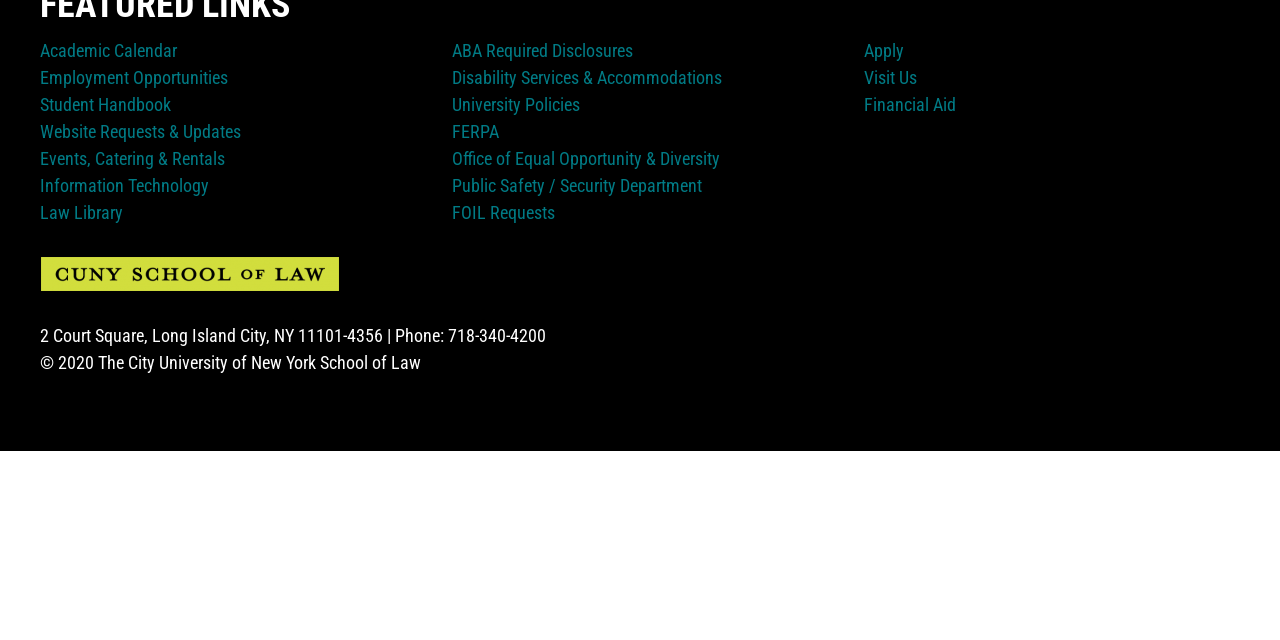Provide the bounding box coordinates, formatted as (top-left x, top-left y, bottom-right x, bottom-right y), with all values being floating point numbers between 0 and 1. Identify the bounding box of the UI element that matches the description: Public Safety / Security Department

[0.353, 0.274, 0.548, 0.307]